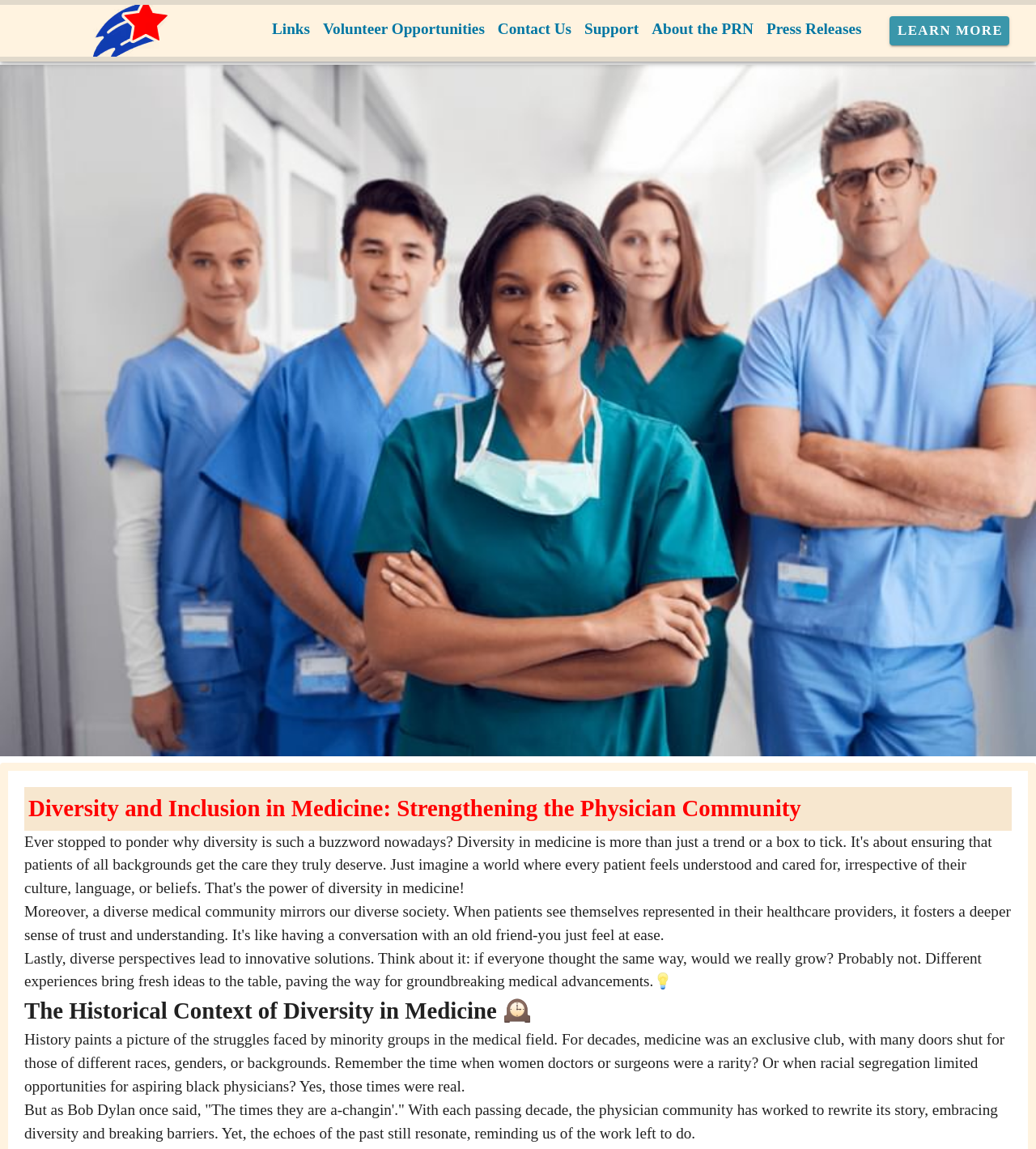Extract the bounding box coordinates of the UI element described by: "About the PRN". The coordinates should include four float numbers ranging from 0 to 1, e.g., [left, top, right, bottom].

[0.623, 0.008, 0.734, 0.042]